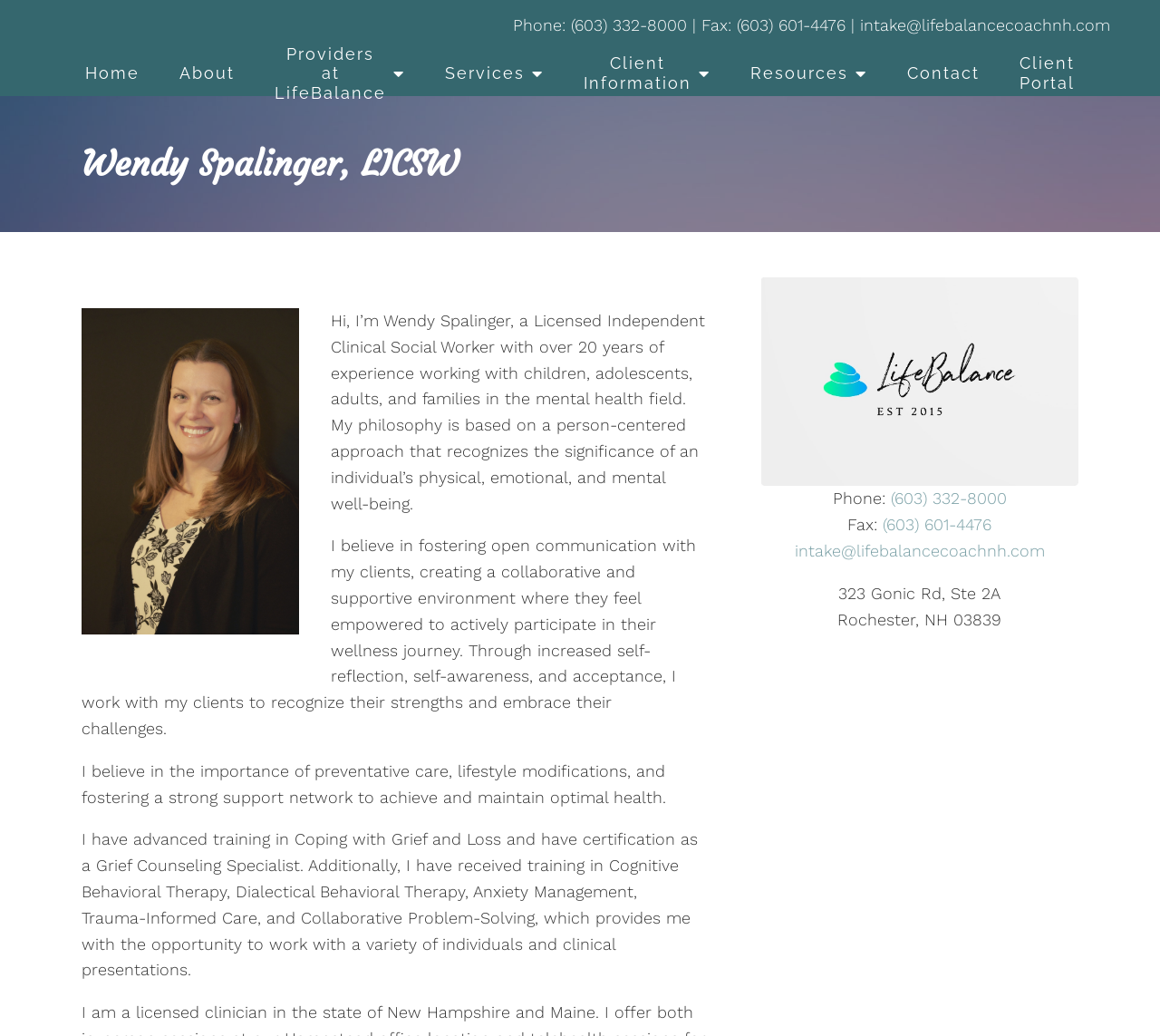Locate the bounding box coordinates of the segment that needs to be clicked to meet this instruction: "Send an email to intake@lifebalancecoachnh.com".

[0.741, 0.015, 0.957, 0.033]